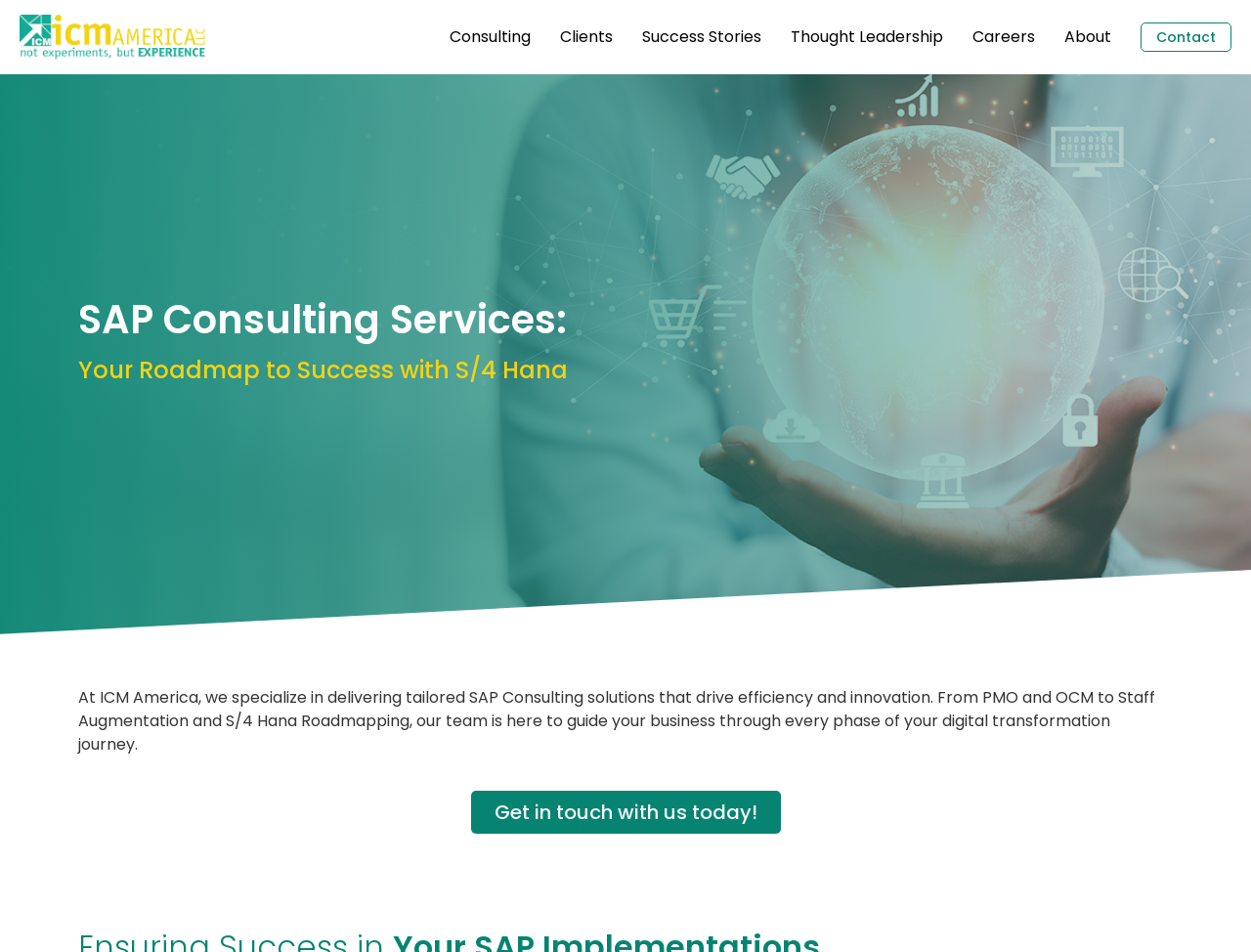Identify the bounding box coordinates of the region I need to click to complete this instruction: "Click on Consulting".

[0.352, 0.024, 0.432, 0.055]